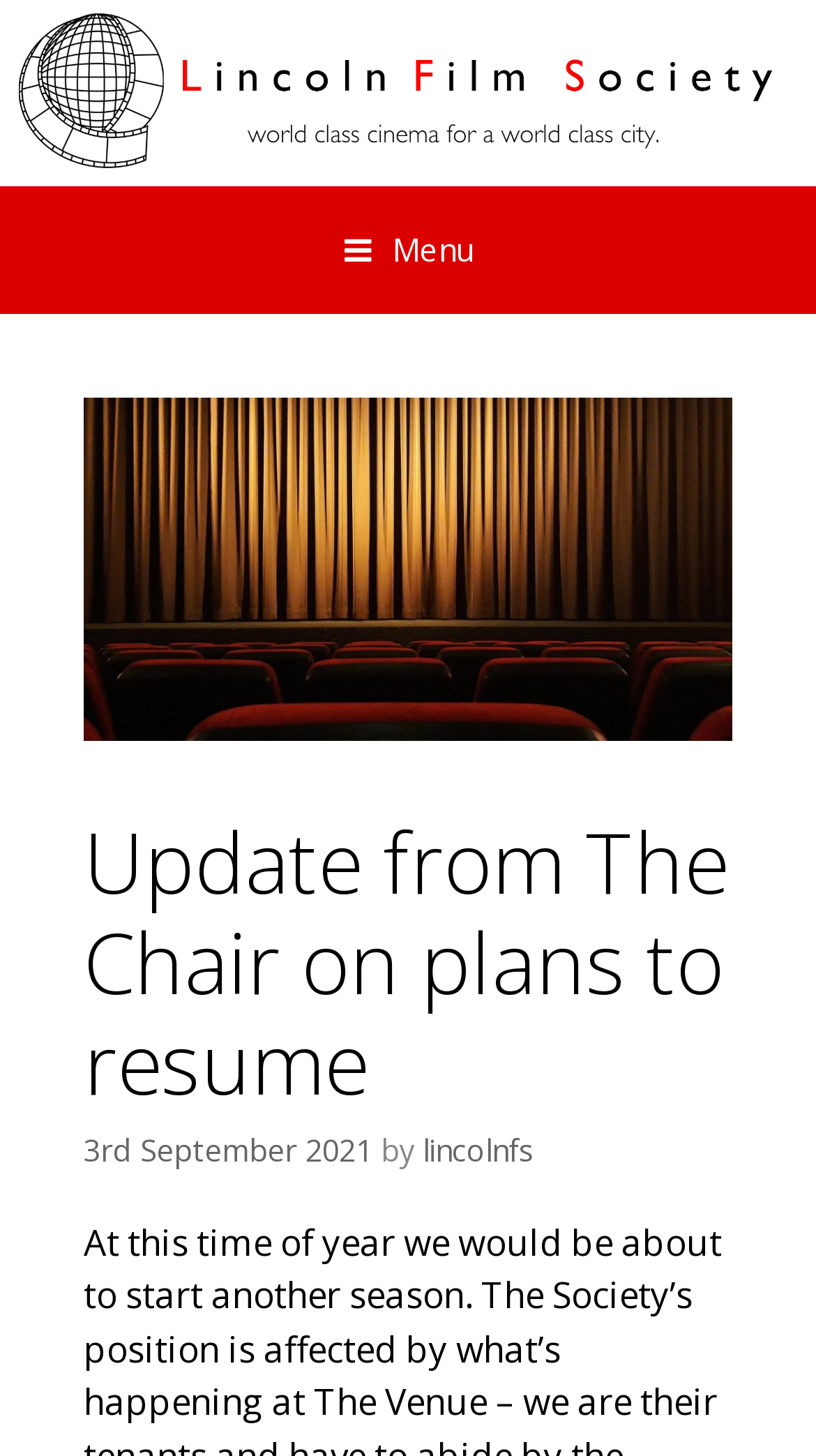What is the icon at the top of the page?
Please analyze the image and answer the question with as much detail as possible.

The icon at the top of the page can be found in the heading element with the text 'Menu', which is located at the top of the page.